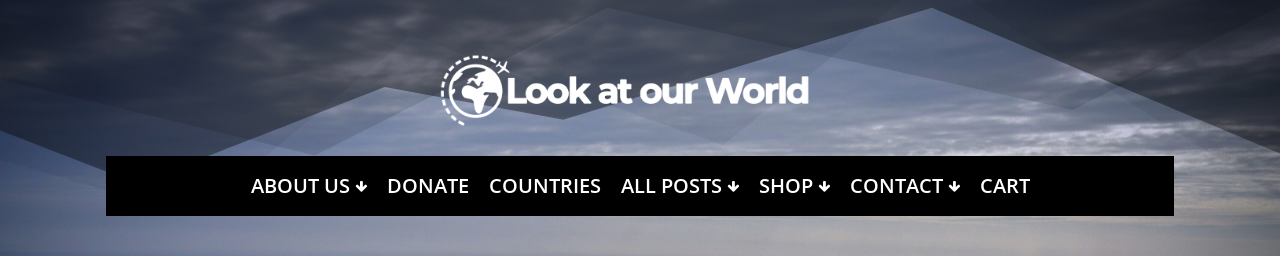Respond to the question below with a single word or phrase:
What is the color of the navigation bar?

Black